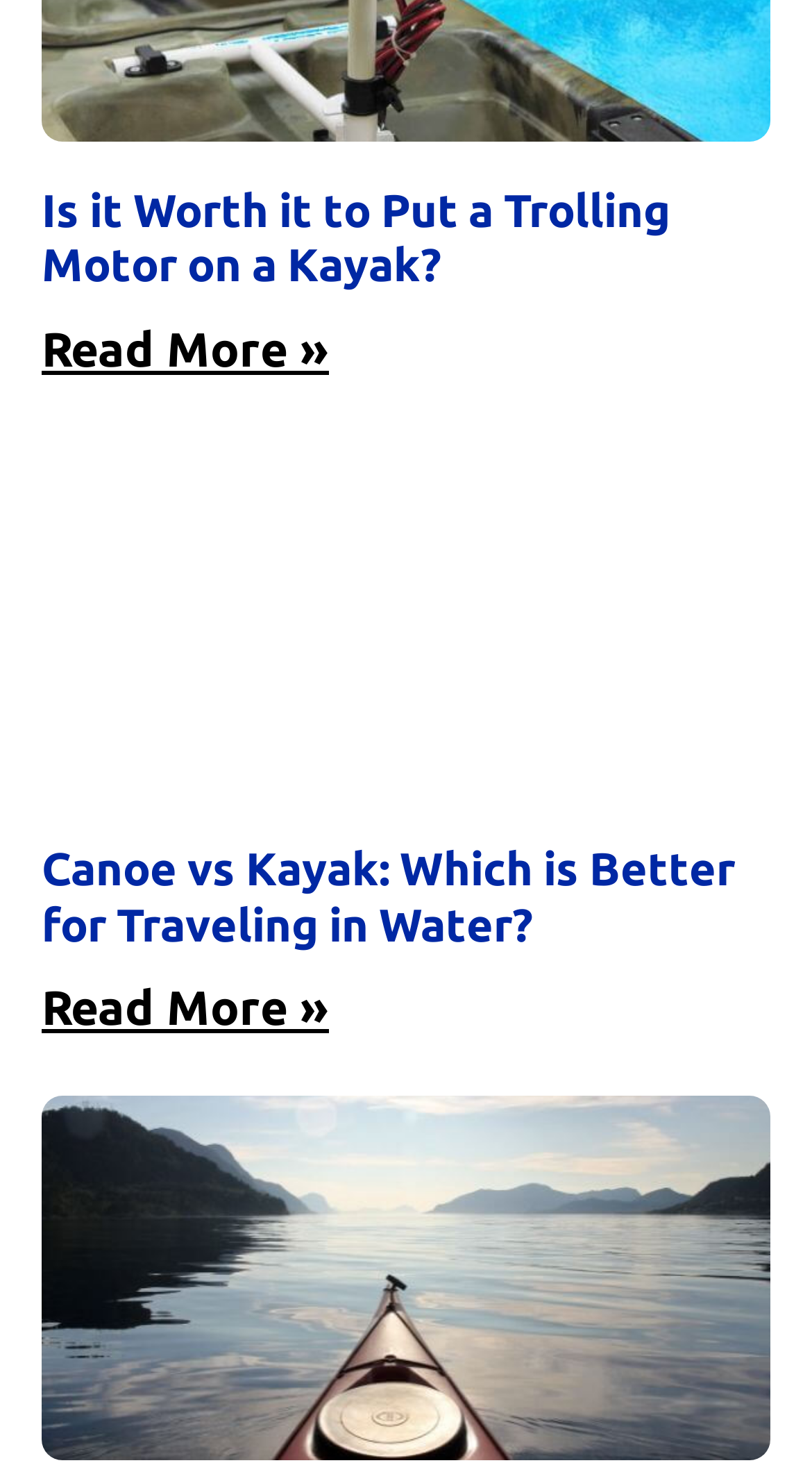What is the common theme among the articles?
Offer a detailed and full explanation in response to the question.

All three articles are related to kayaking, with topics ranging from using a trolling motor on a kayak to comparing kayaks with canoes, and discussing the distance one can kayak in a day. This suggests that the common theme among the articles is kayaking.